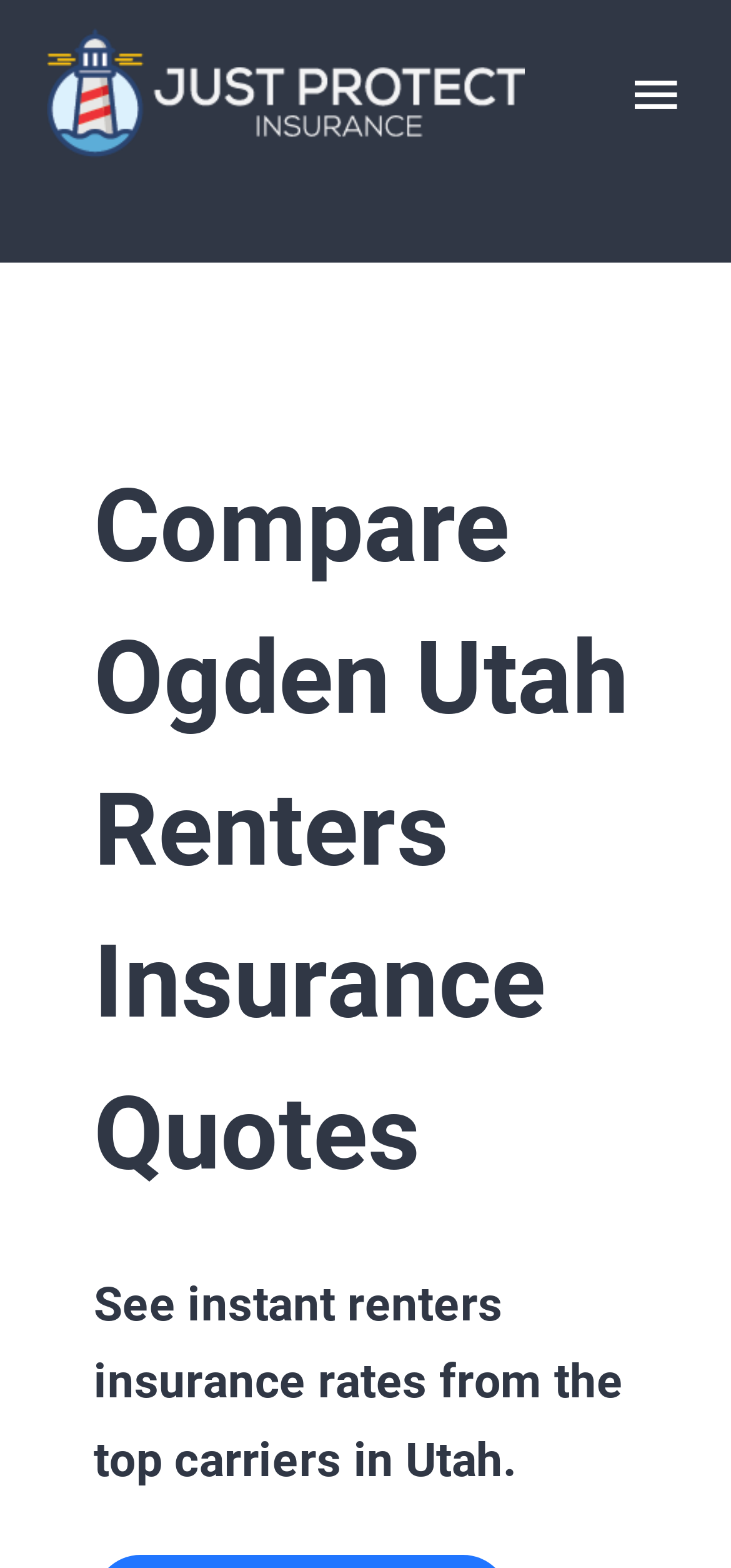Please determine the bounding box coordinates of the section I need to click to accomplish this instruction: "Go to the HOME page".

[0.0, 0.11, 1.0, 0.187]